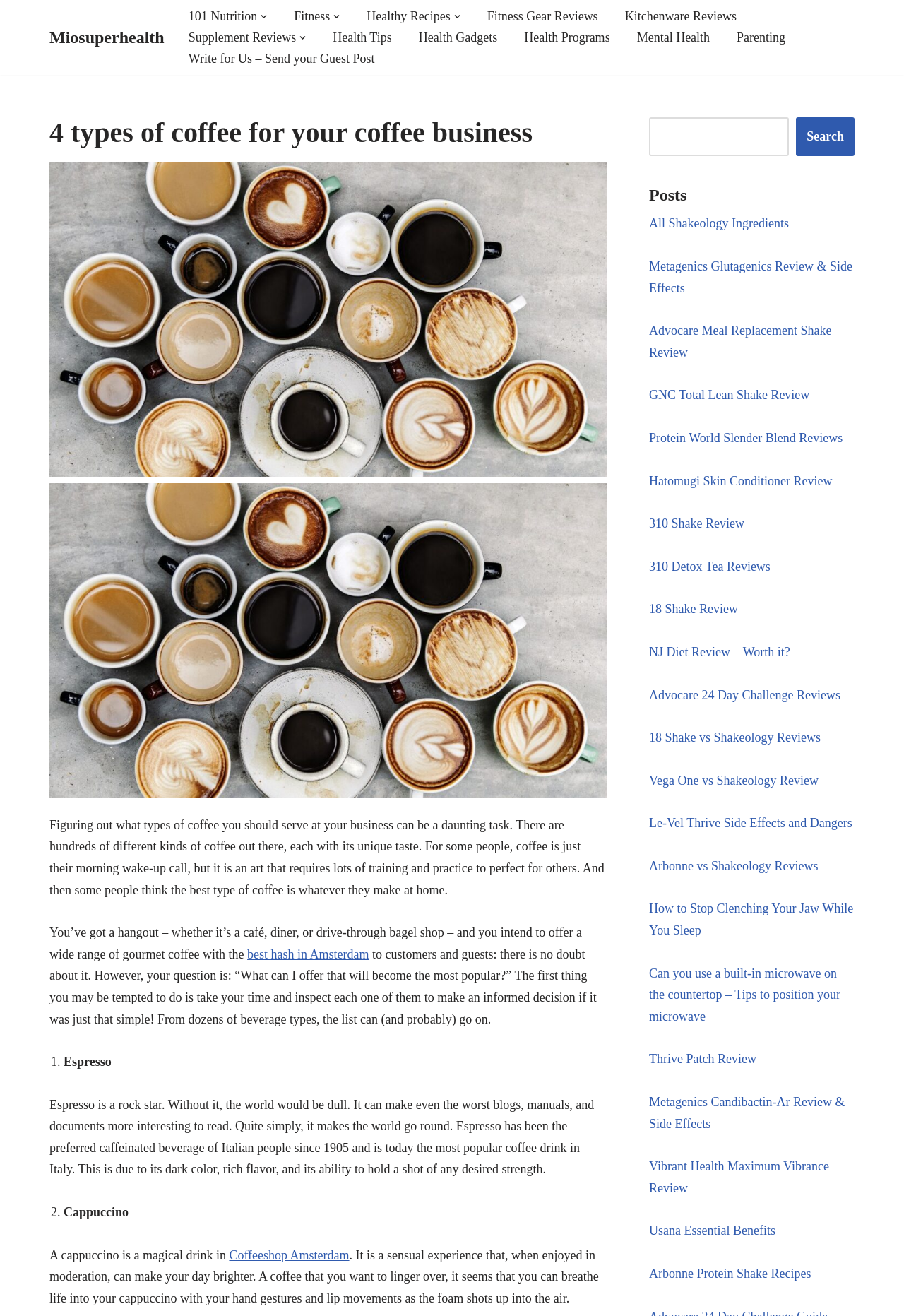Identify the bounding box coordinates of the region I need to click to complete this instruction: "Follow us on Wechat".

None